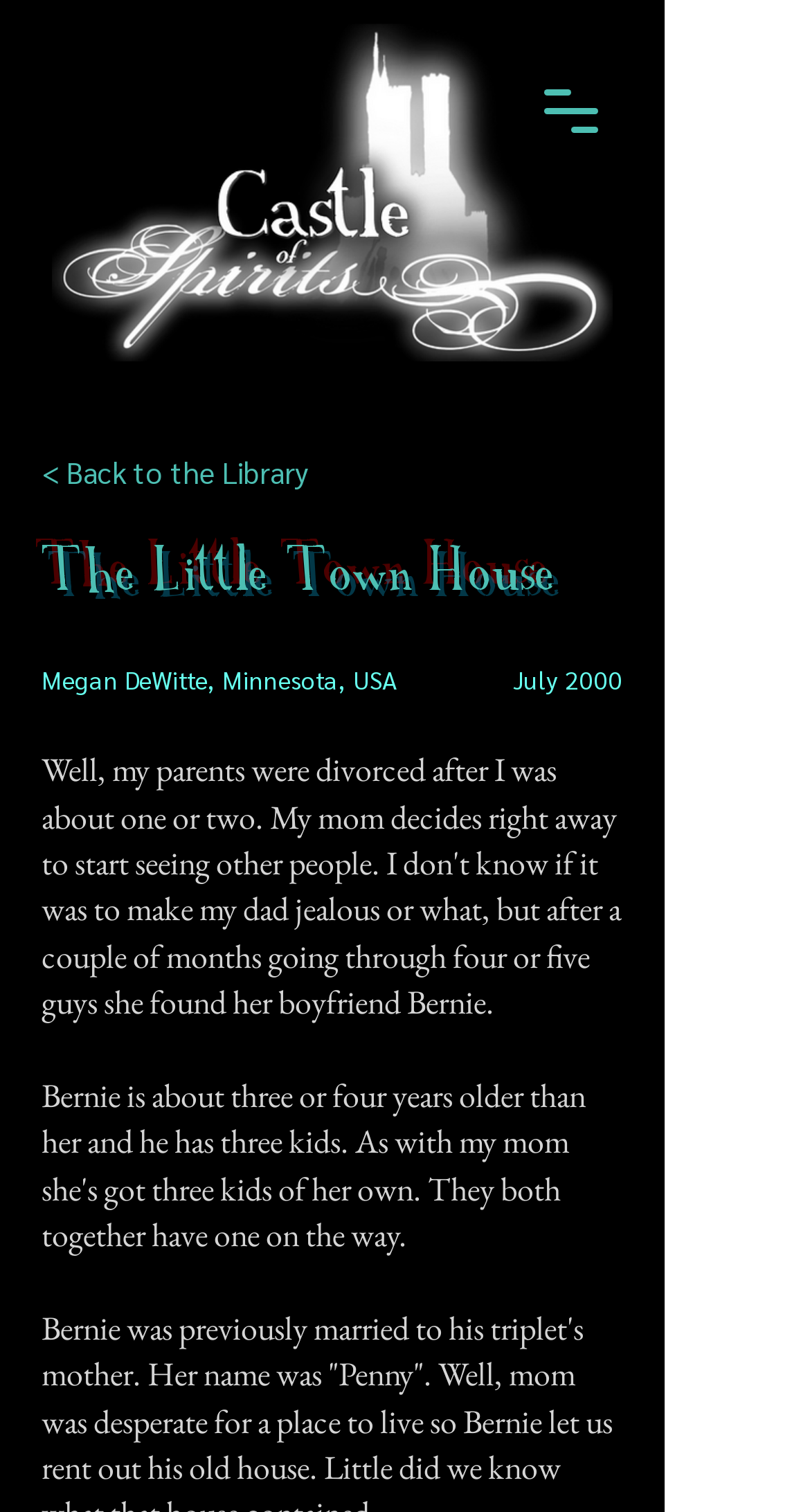What is the name of the website?
Please provide a detailed answer to the question.

I determined the name of the website by looking at the logo link element, which has a description 'Logo for the real ghost stories website Castle of Spirits featuring the glowing silhouette of a castle.'